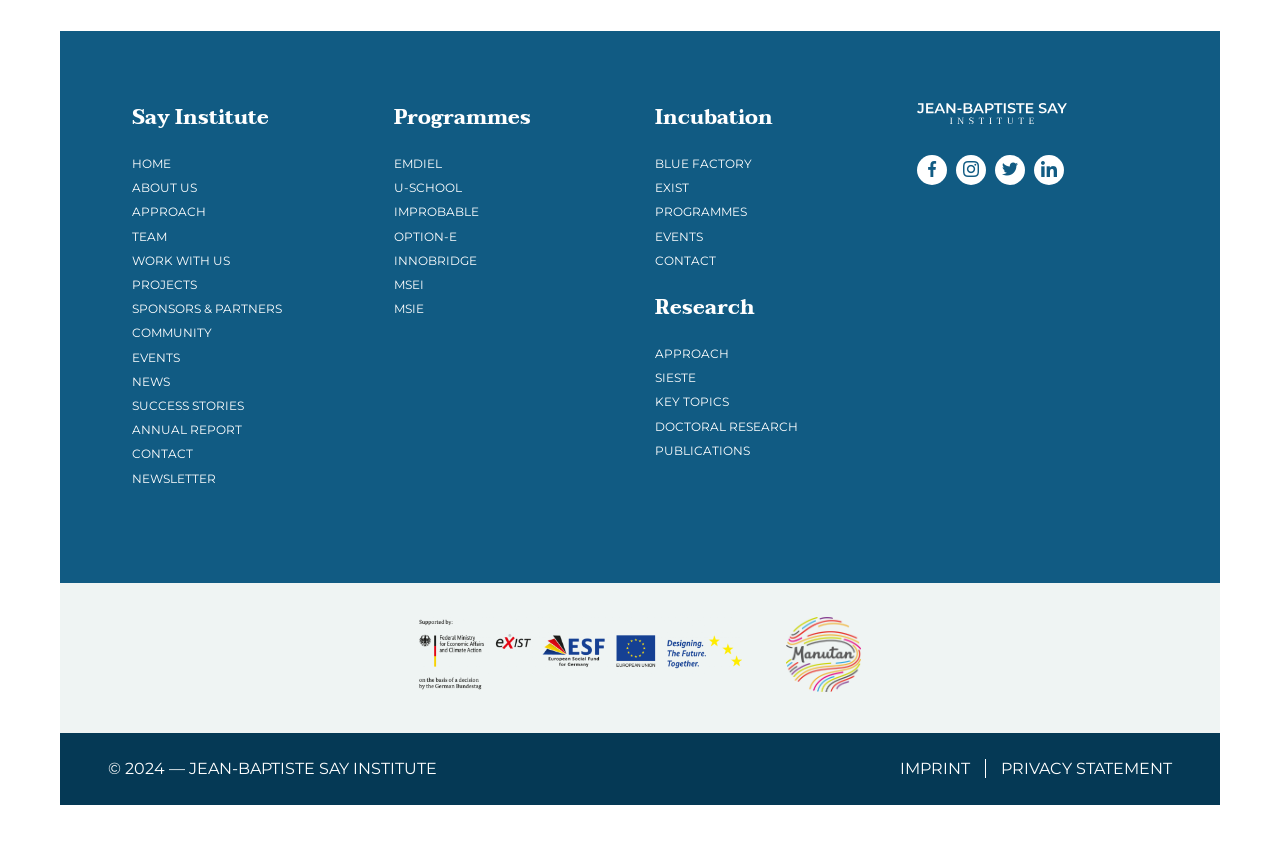What is the purpose of the 'WORK WITH US' link?
Look at the image and respond to the question as thoroughly as possible.

The purpose of the 'WORK WITH US' link can be inferred from its location among other links such as 'TEAM', 'PROJECTS', and 'SPONSORS & PARTNERS', suggesting that it is related to collaboration or partnership with the institute.